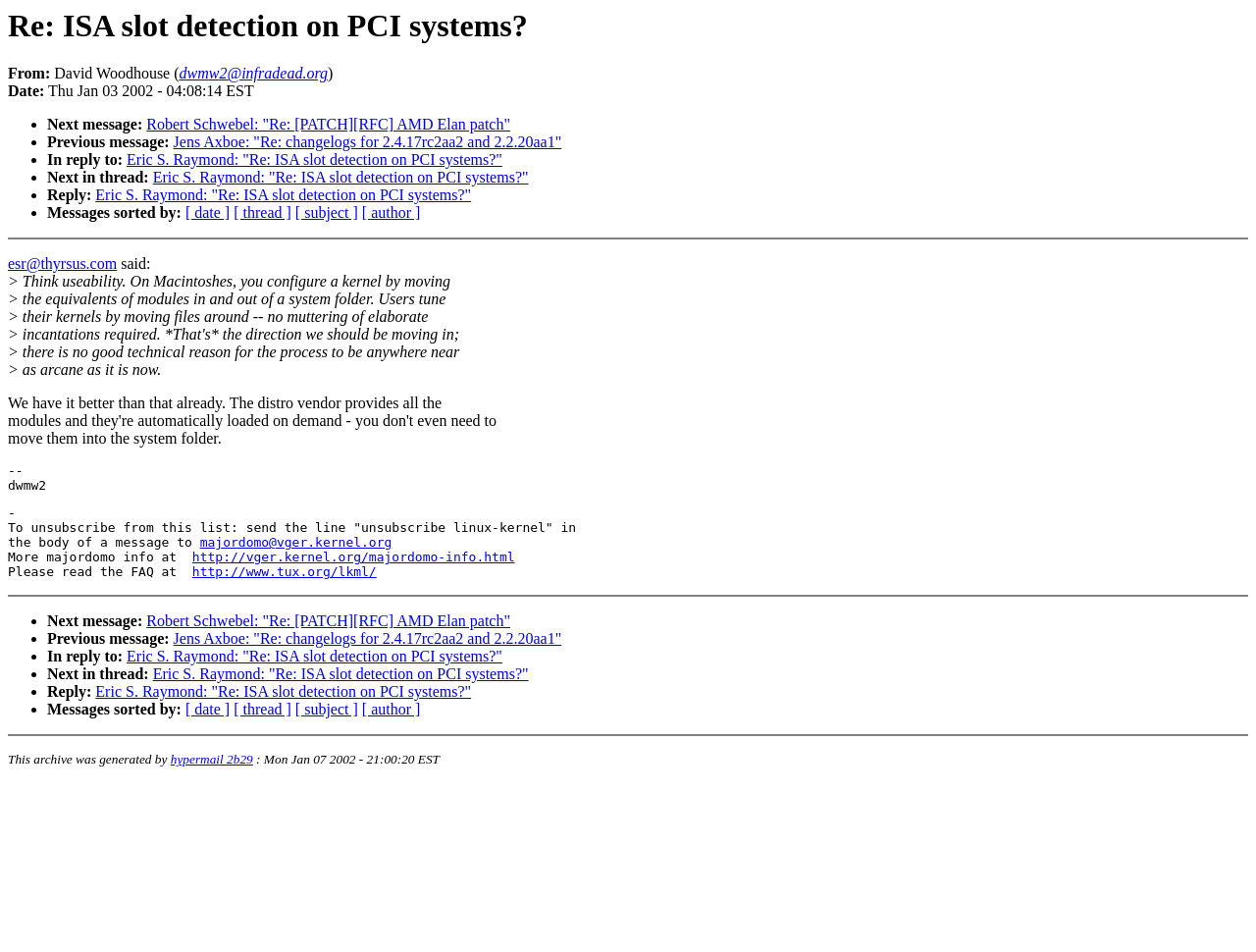Provide a one-word or short-phrase answer to the question:
How can users tune their kernels?

By moving files around